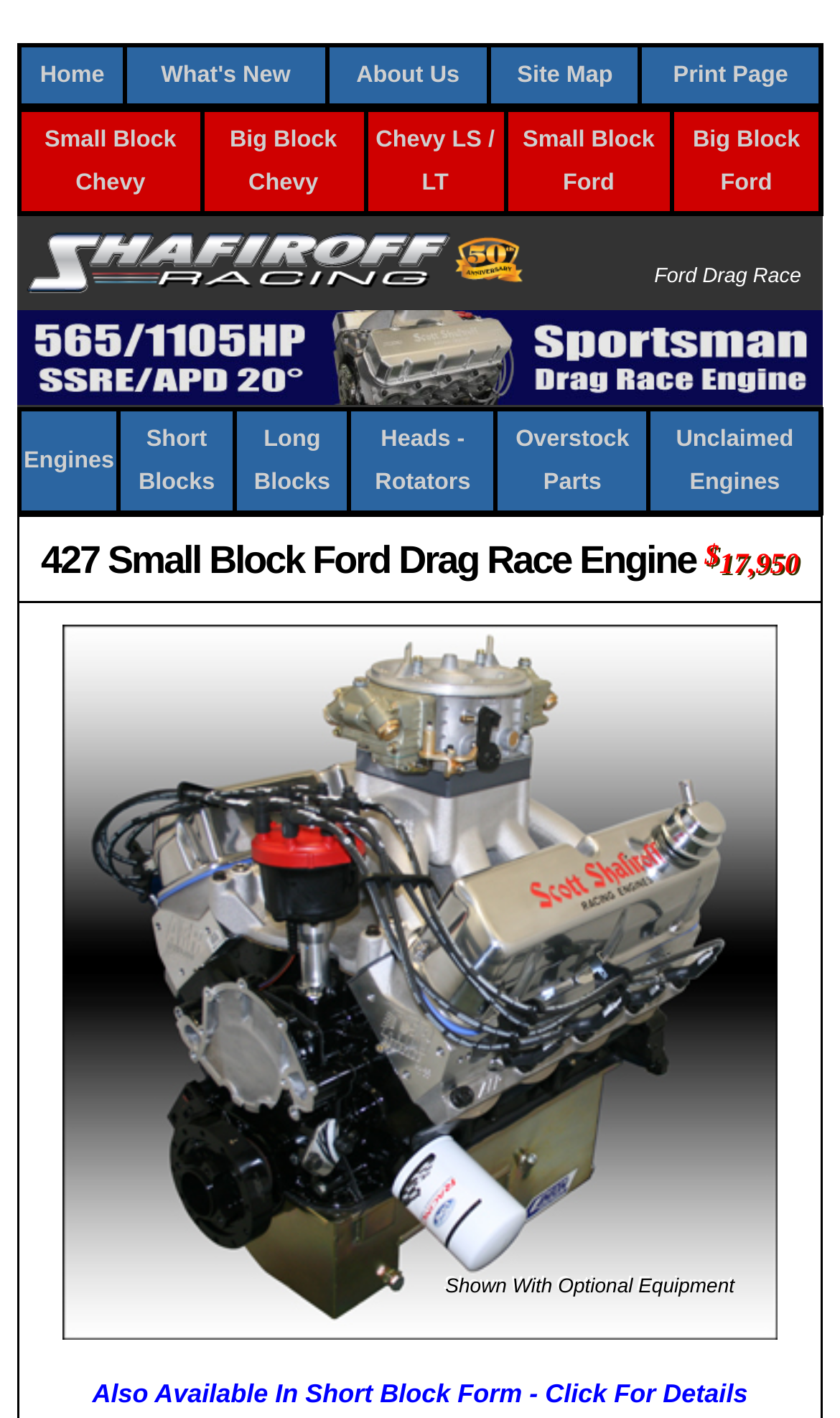Predict the bounding box for the UI component with the following description: "Big Block Ford".

[0.805, 0.081, 0.972, 0.147]